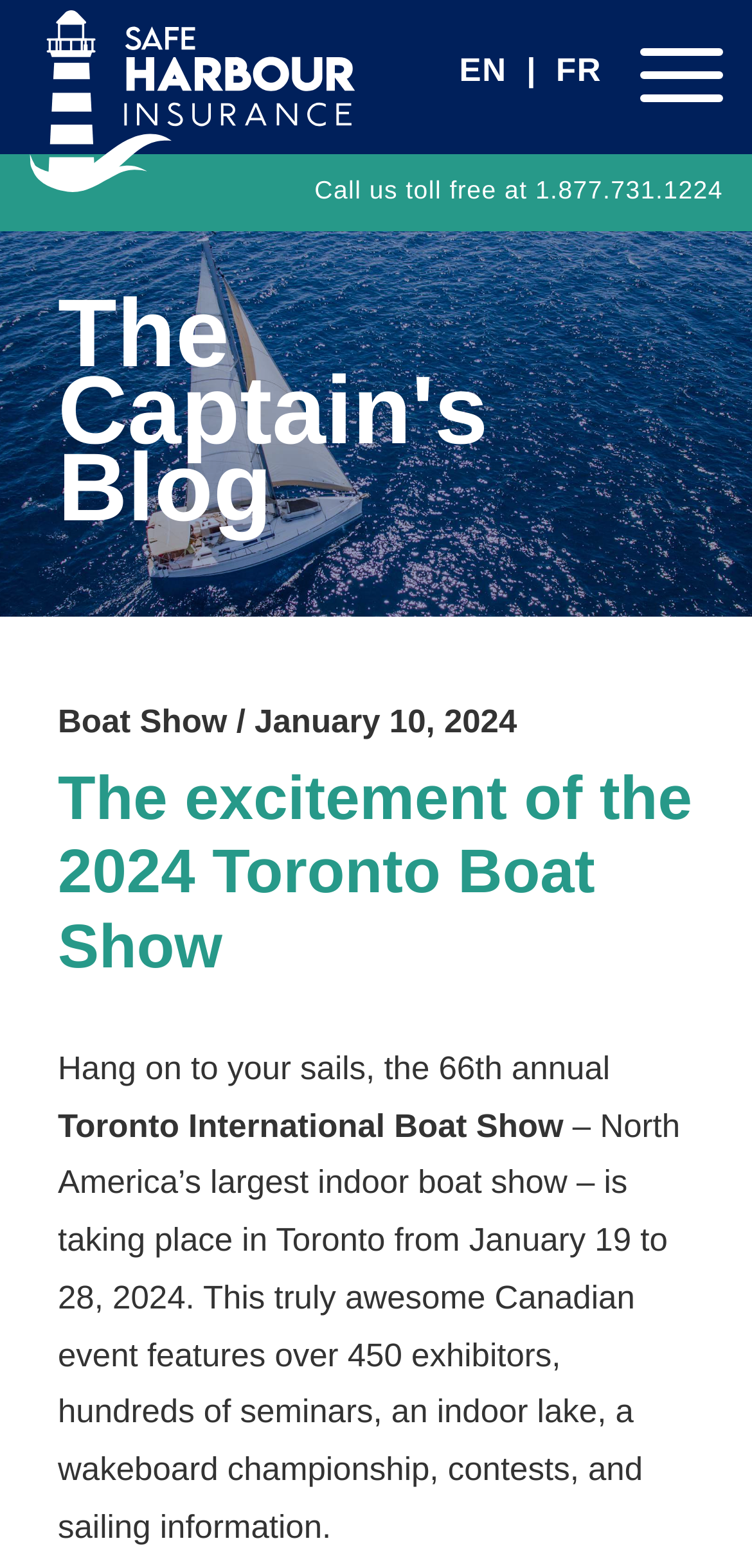Find the bounding box coordinates for the element described here: "Toronto International Boat Show".

[0.077, 0.706, 0.761, 0.73]